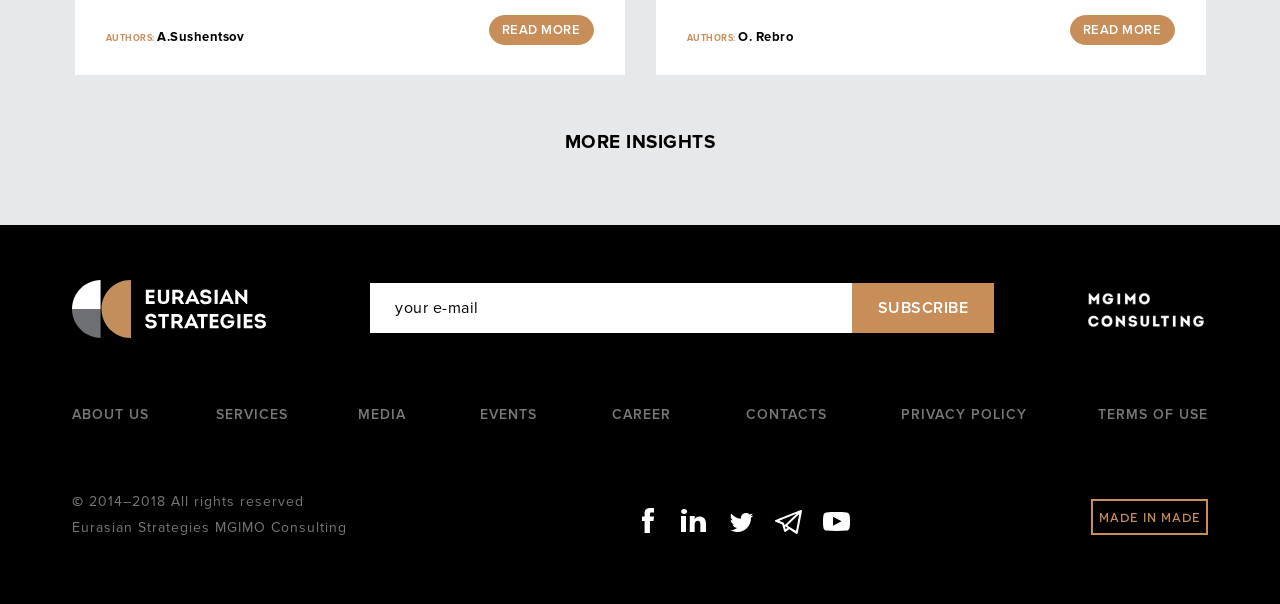Using the description: "title="Follow us on LinkedIn"", identify the bounding box of the corresponding UI element in the screenshot.

[0.532, 0.843, 0.552, 0.883]